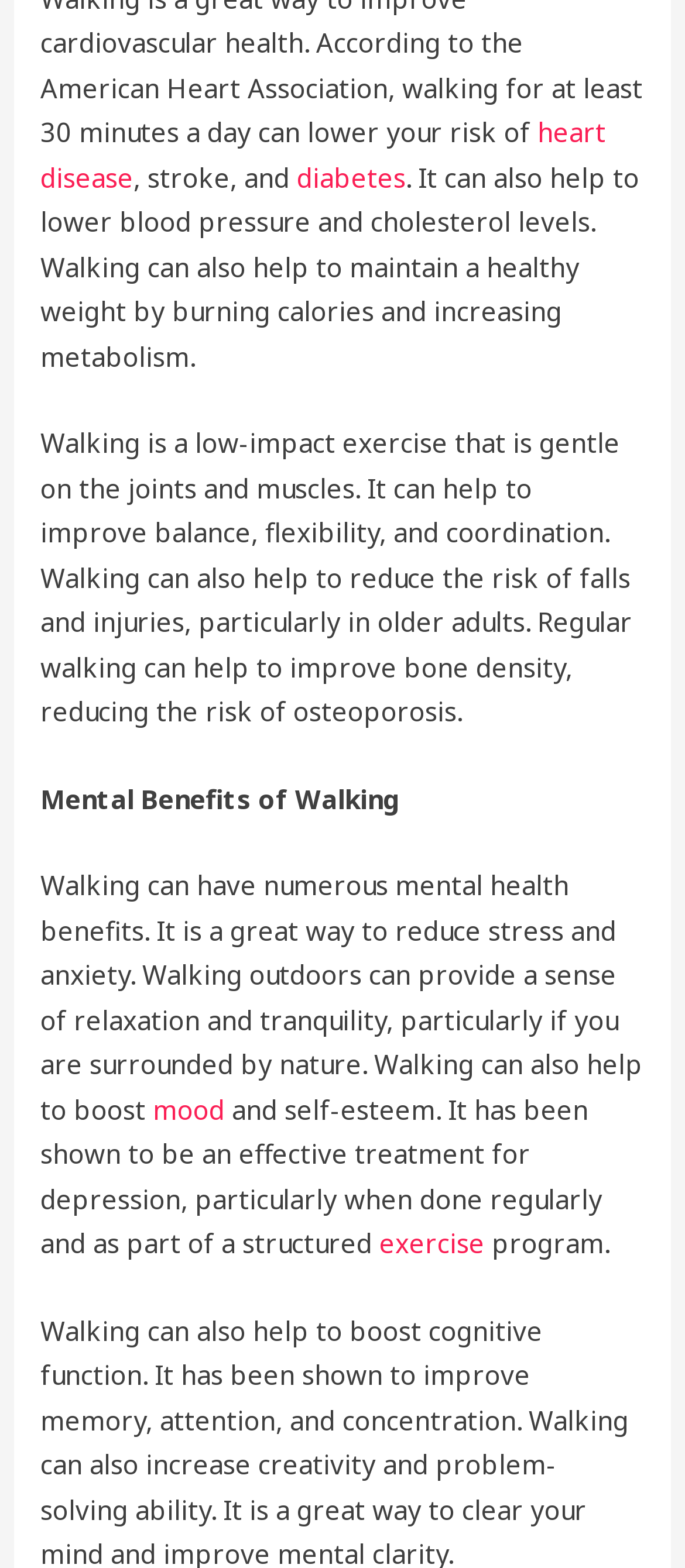Observe the image and answer the following question in detail: What is the environment that can provide a sense of relaxation and tranquility?

Walking outdoors in a natural environment can provide a sense of relaxation and tranquility, which is beneficial for mental health.